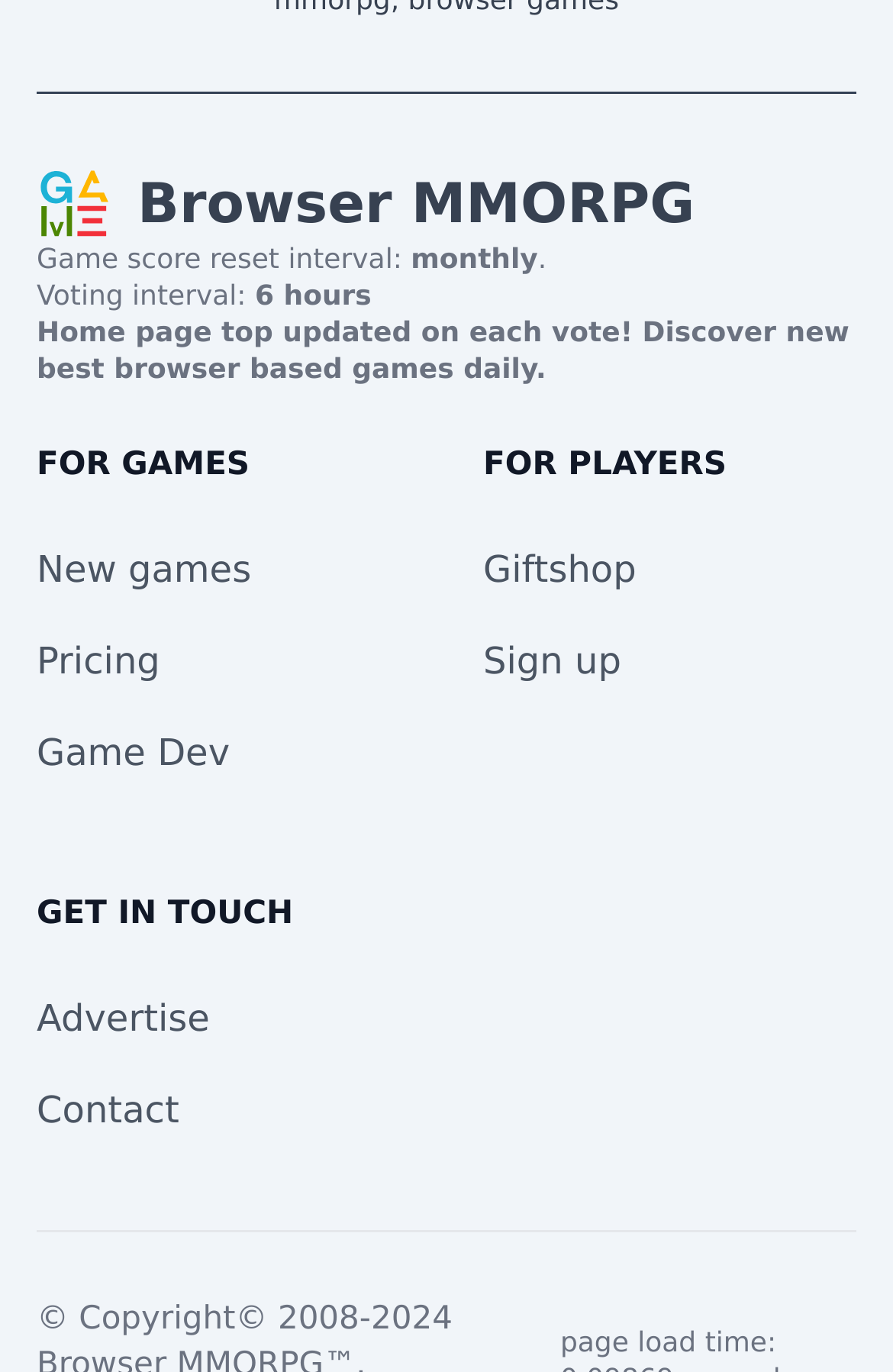Please provide the bounding box coordinates for the element that needs to be clicked to perform the following instruction: "Go to Giftshop". The coordinates should be given as four float numbers between 0 and 1, i.e., [left, top, right, bottom].

[0.541, 0.399, 0.713, 0.431]